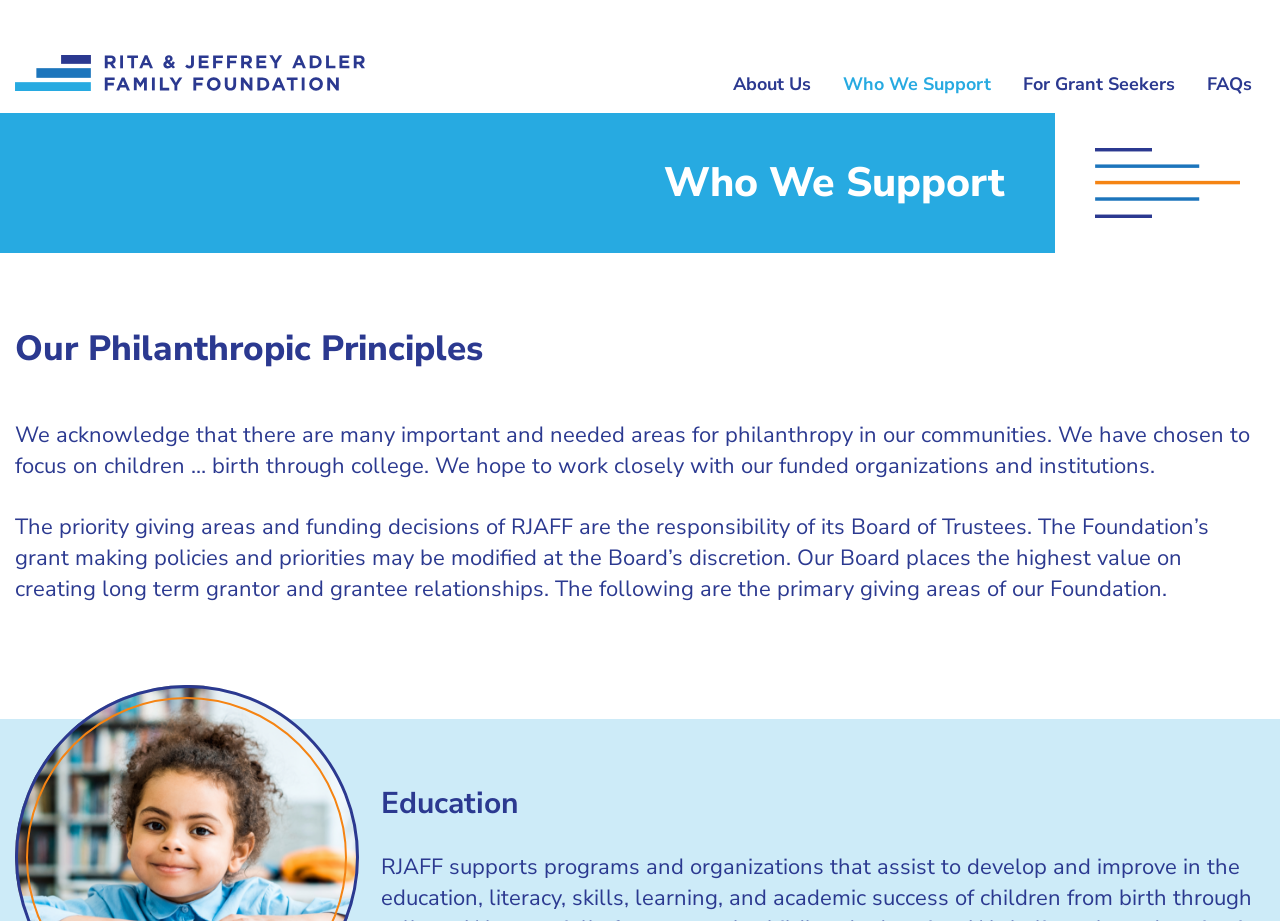Analyze the image and deliver a detailed answer to the question: What is the purpose of the foundation's grant making policies?

The webpage mentions that the foundation has grant making policies and priorities, which are set by the Board of Trustees, and are likely used to guide the foundation's funding decisions and ensure that they are aligned with their philanthropic goals.